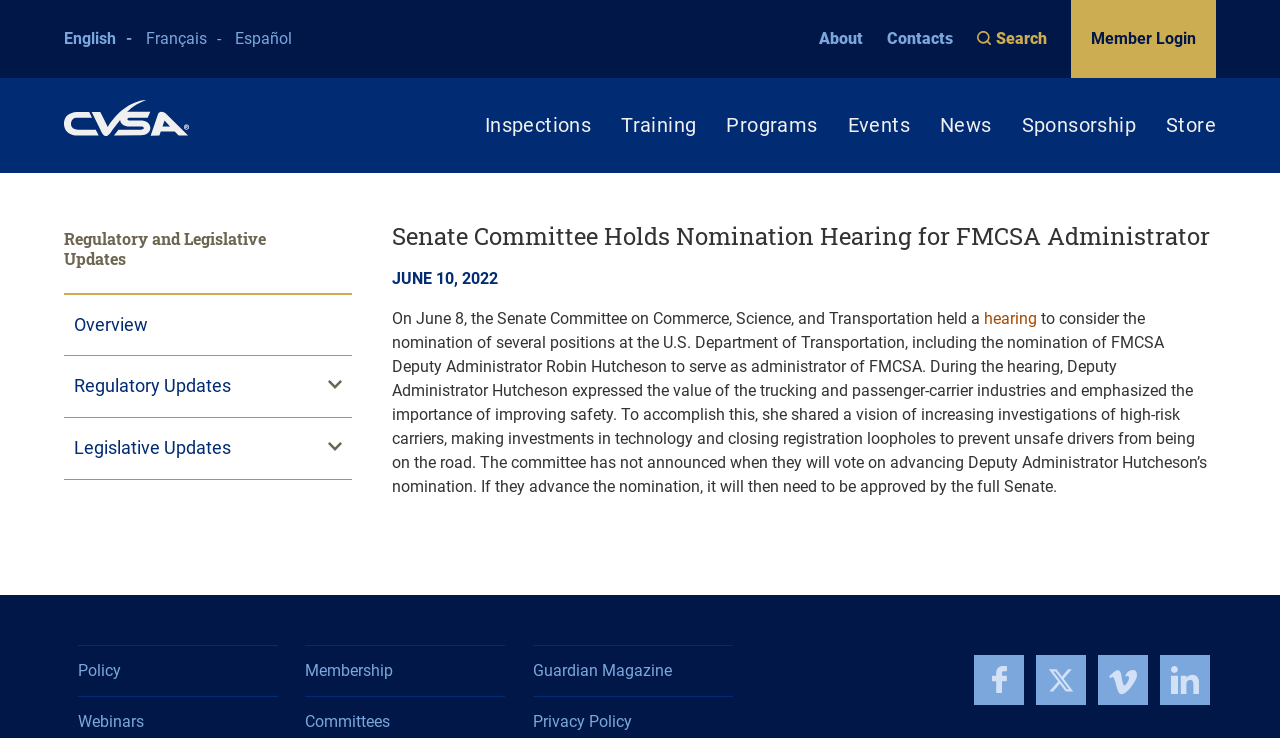How many social media links are there?
Answer the question with a detailed and thorough explanation.

There are 4 social media links: 'Facebook', 'Twitter', 'Vimeo', and 'LinkedIn'. These links are located at the bottom of the webpage.